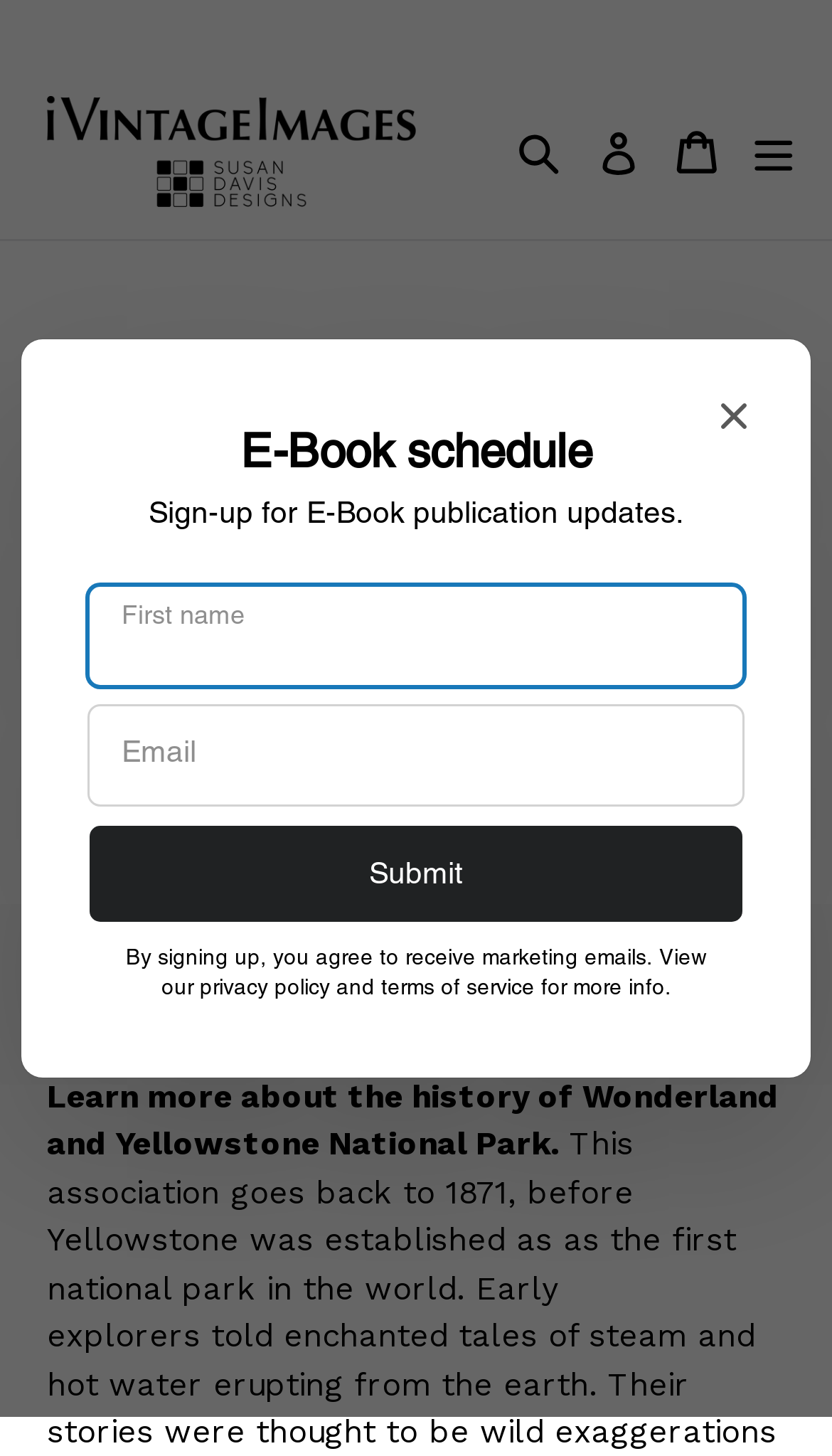Determine the heading of the webpage and extract its text content.

WONDERLAND - YELLOWSTONE NATIONAL PARK